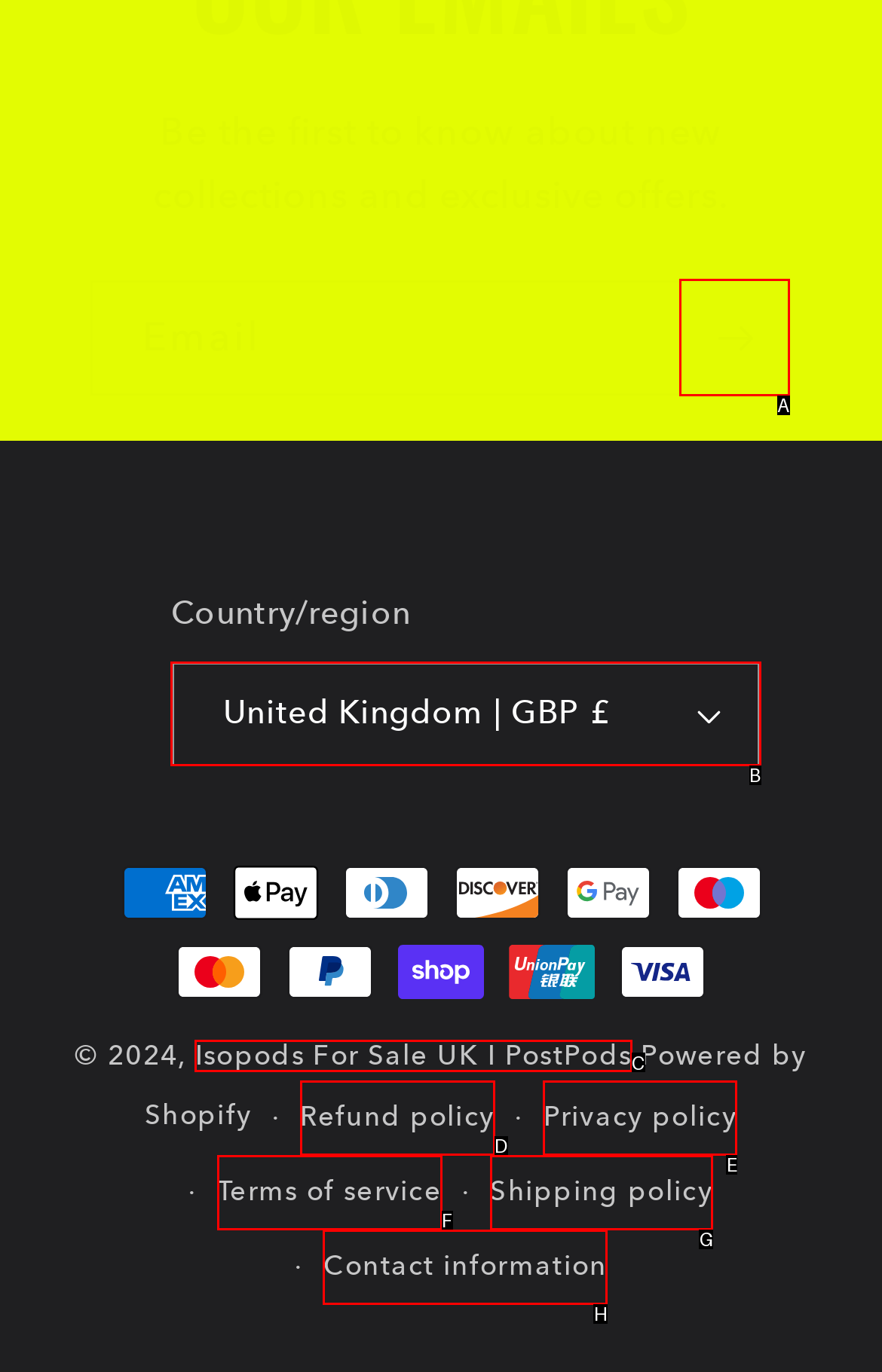Tell me the letter of the option that corresponds to the description: United Kingdom | GBP £
Answer using the letter from the given choices directly.

B